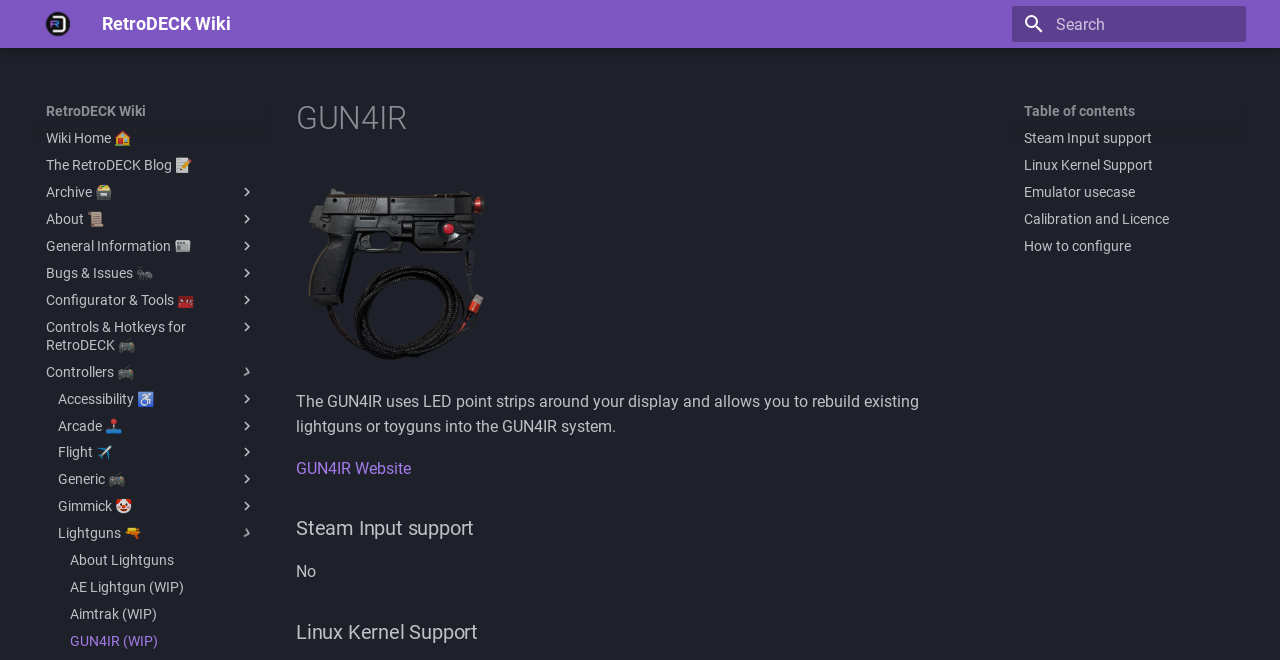What is the first link in the 'Archive' section?
Please describe in detail the information shown in the image to answer the question.

The first link in the 'Archive' section can be found by navigating to the 'Archive' section and looking at the first link, which is 'Yuzu - General Guide'.